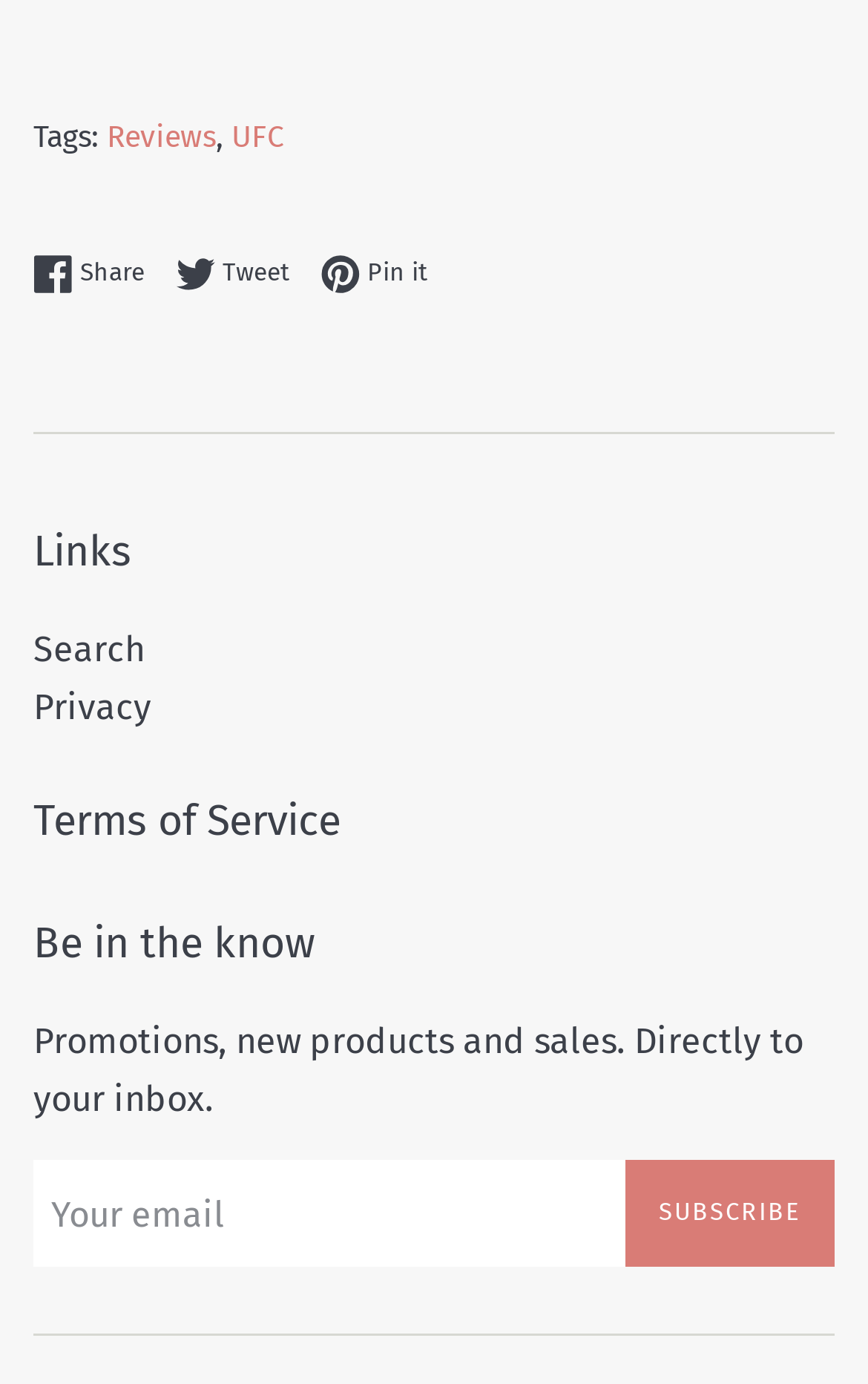How many social media sharing links are there? Observe the screenshot and provide a one-word or short phrase answer.

3